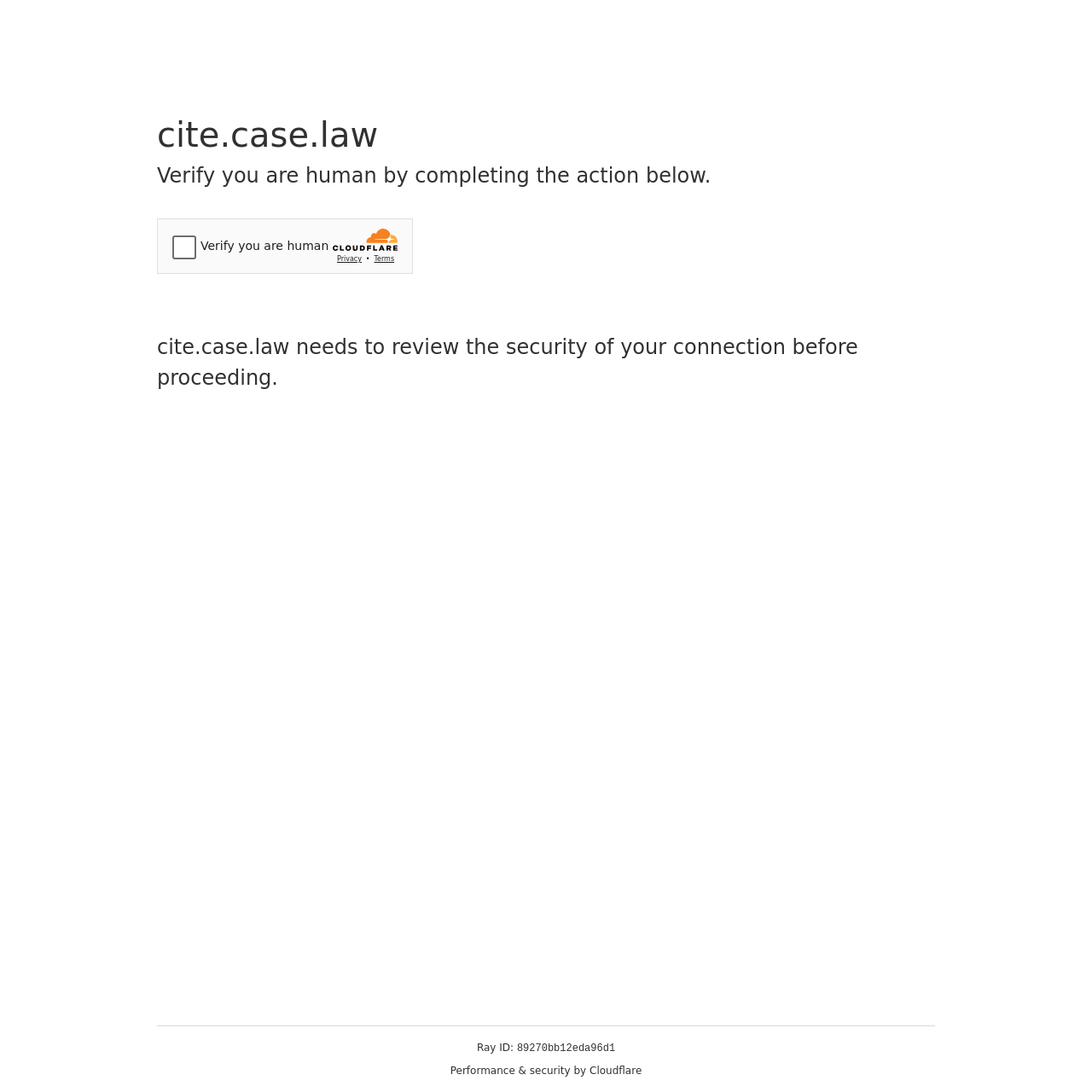Generate a thorough caption detailing the webpage content.

The webpage appears to be a security verification page. At the top, there is a main section that spans the entire width of the page. Within this section, there are two headings, one above the other, on the left side of the page. The first heading reads "cite.case.law" and the second heading instructs the user to "Verify you are human by completing the action below." 

Below these headings, there is an iframe that takes up about a quarter of the page's width, also located on the left side. This iframe contains a Cloudflare security challenge. To the right of the iframe, there is a static text that explains the purpose of the security verification, stating that "cite.case.law needs to review the security of your connection before proceeding."

At the bottom of the page, there is a footer section that spans about three-quarters of the page's width. Within this section, there are three lines of static text. The first line reads "Ray ID:", followed by a unique identifier "89270bb12eda96d1" on the next line. The third line promotes "Performance & security by Cloudflare".